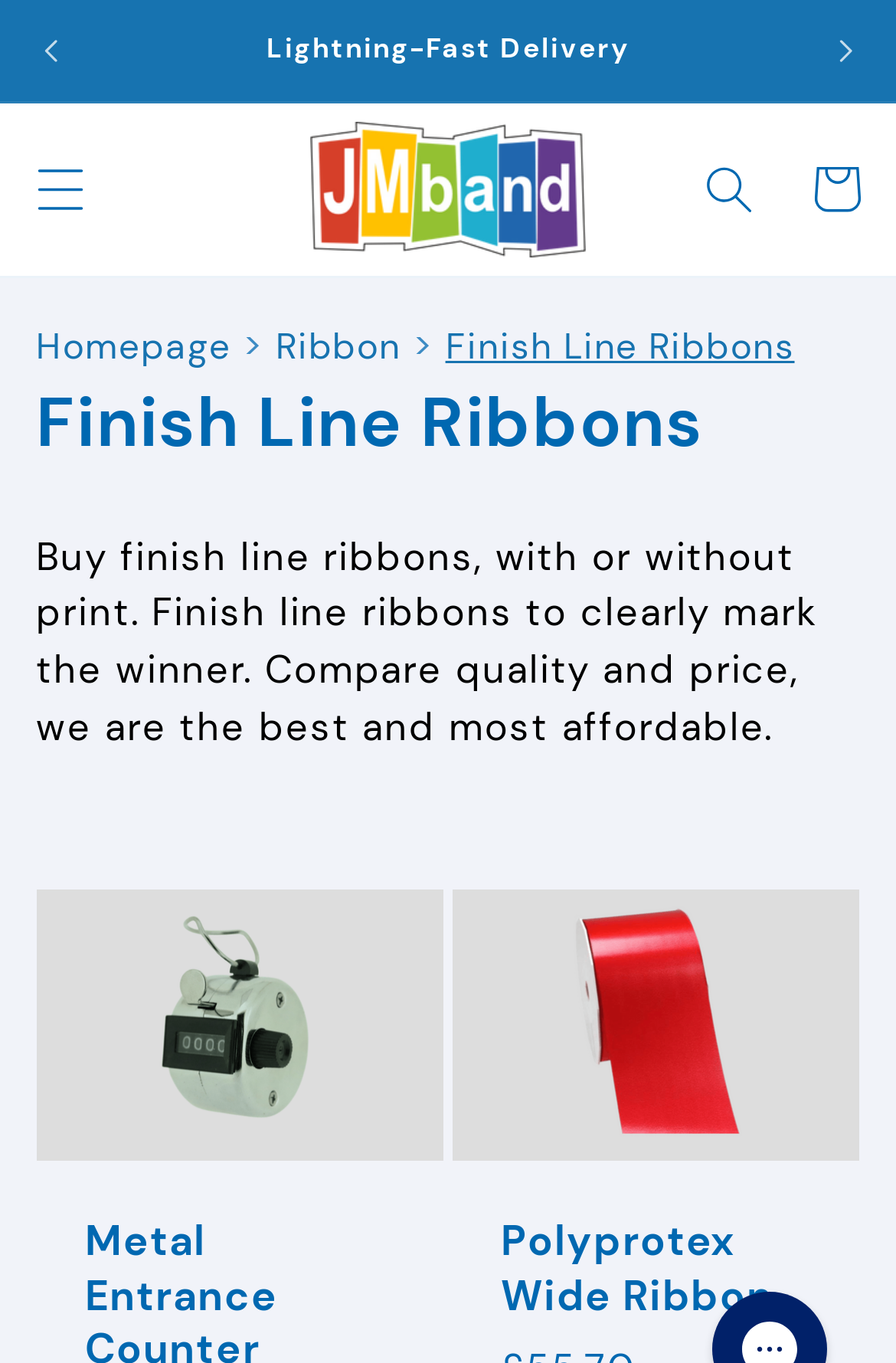What is the purpose of the finish line ribbons?
Please elaborate on the answer to the question with detailed information.

The purpose of the finish line ribbons can be found in the description section of the webpage, where it says 'Finish line ribbons to clearly mark the winner'.